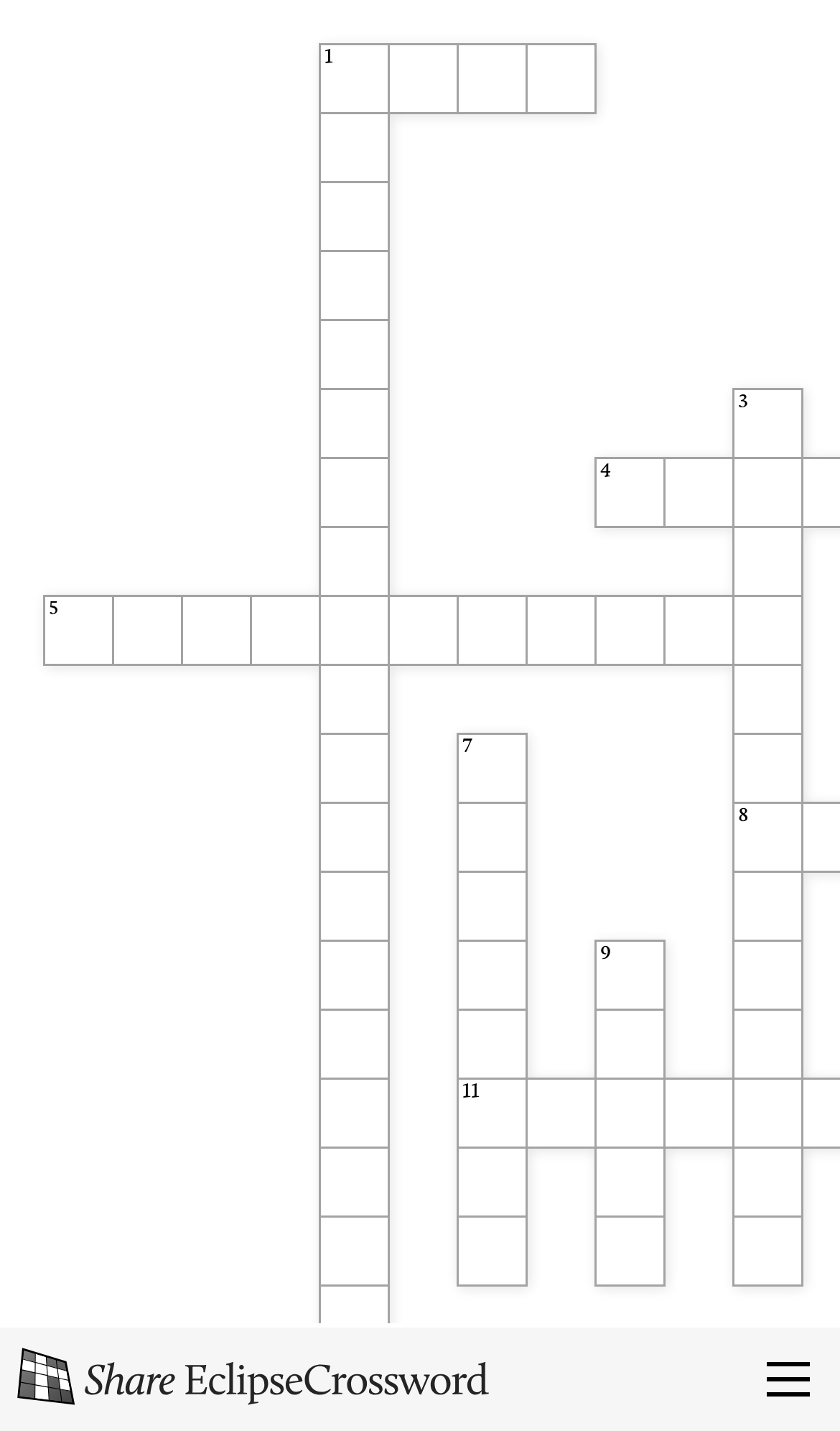Provide a short, one-word or phrase answer to the question below:
How many columns are in the crossword puzzle?

11